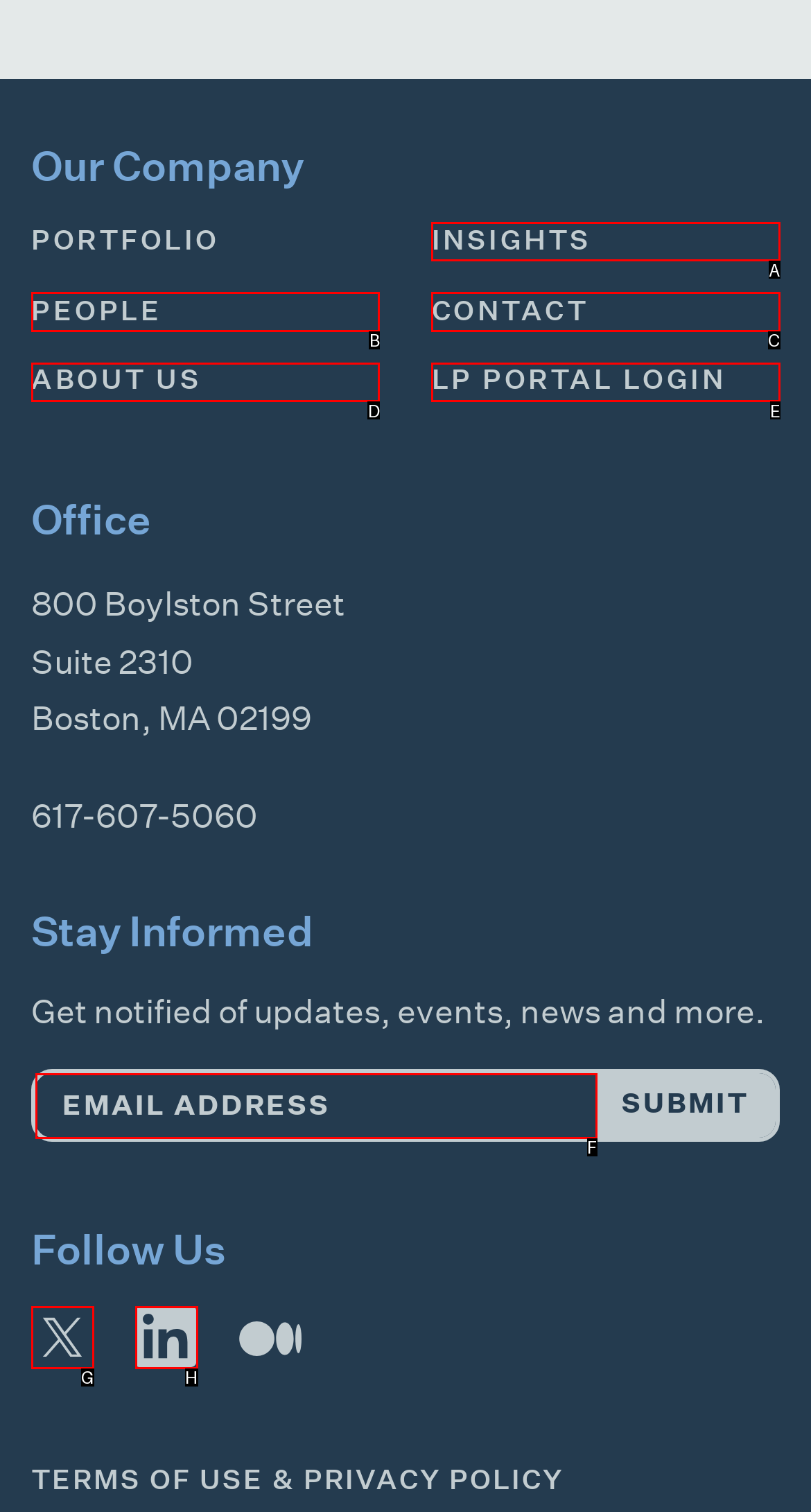Select the correct option from the given choices to perform this task: Enter email address. Provide the letter of that option.

F